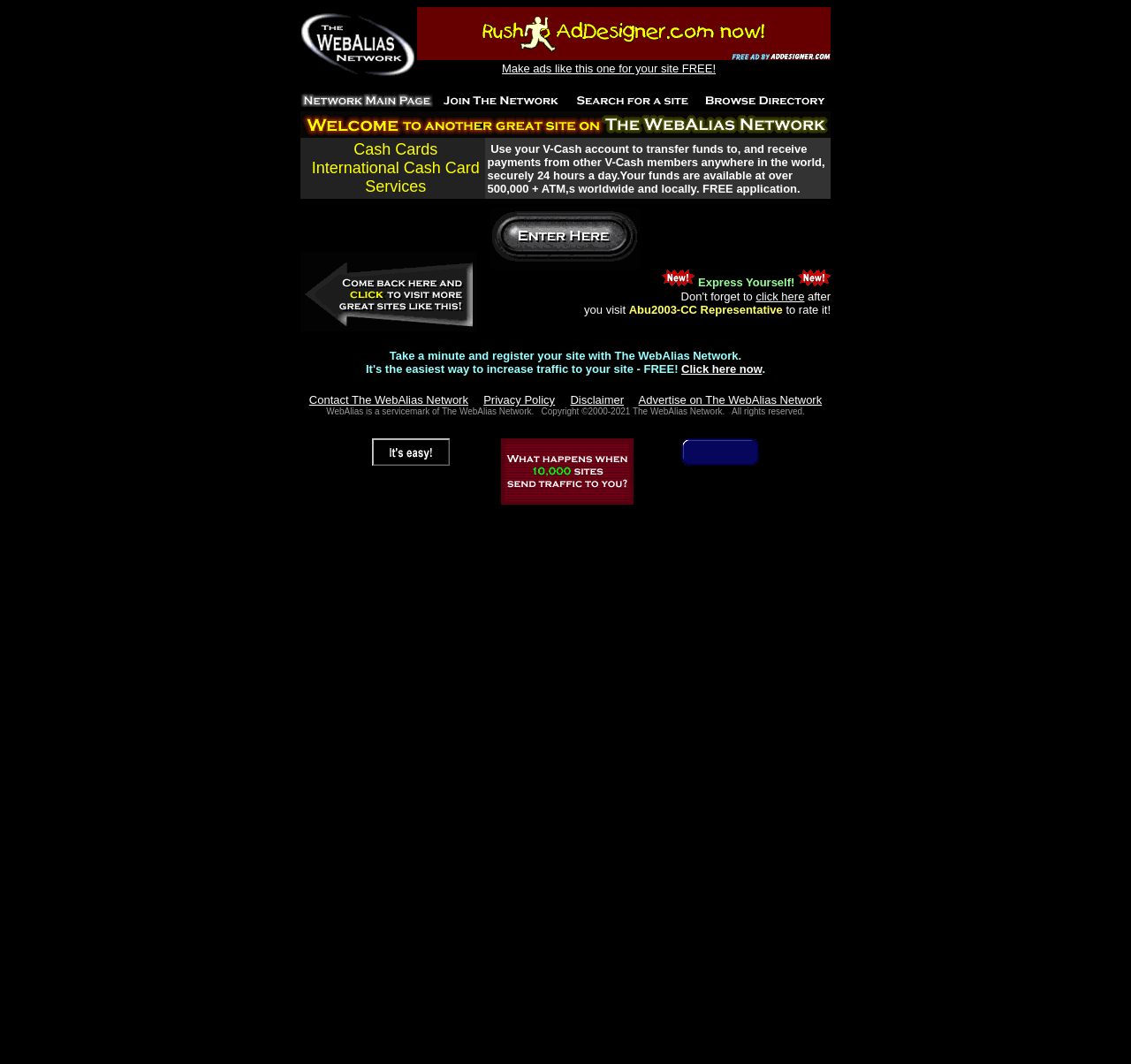What is the purpose of registering a site with The WebAlias Network?
Deliver a detailed and extensive answer to the question.

The question asks about the purpose of registering a site with The WebAlias Network. By looking at the text at the bottom of the webpage, we can see that it says 'Take a minute and register your site with The WebAlias Network. It's the easiest way to increase traffic to your site - FREE!', so the answer is 'Increase traffic to the site'.